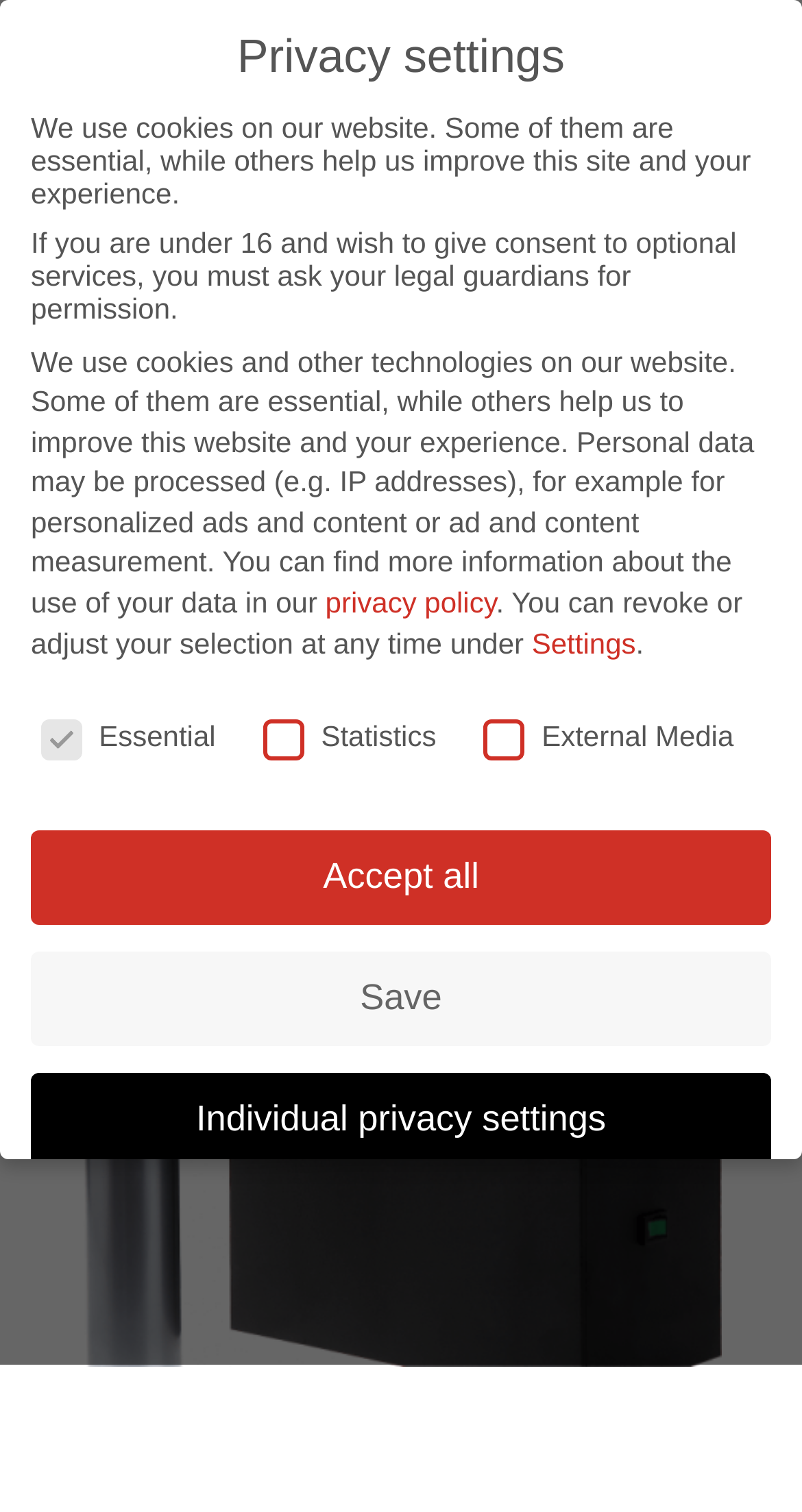Determine the main text heading of the webpage and provide its content.

Cartridge preheater KVG